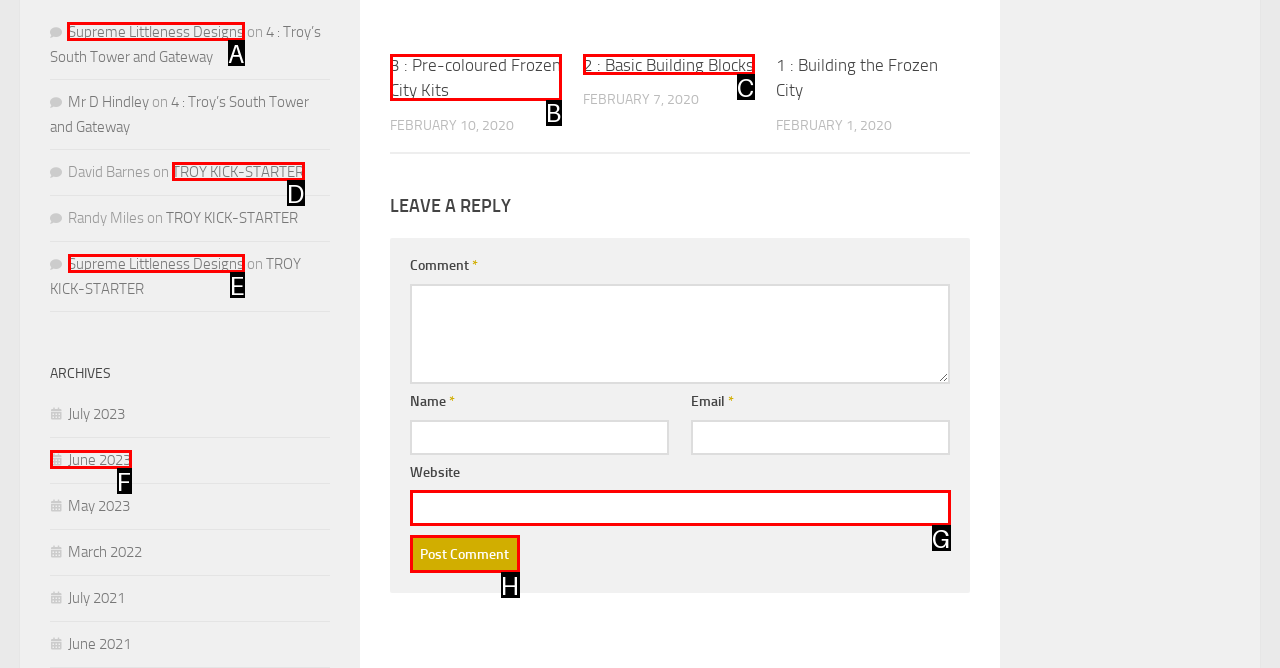Tell me which element should be clicked to achieve the following objective: Visit the 'Supreme Littleness Designs' website
Reply with the letter of the correct option from the displayed choices.

A